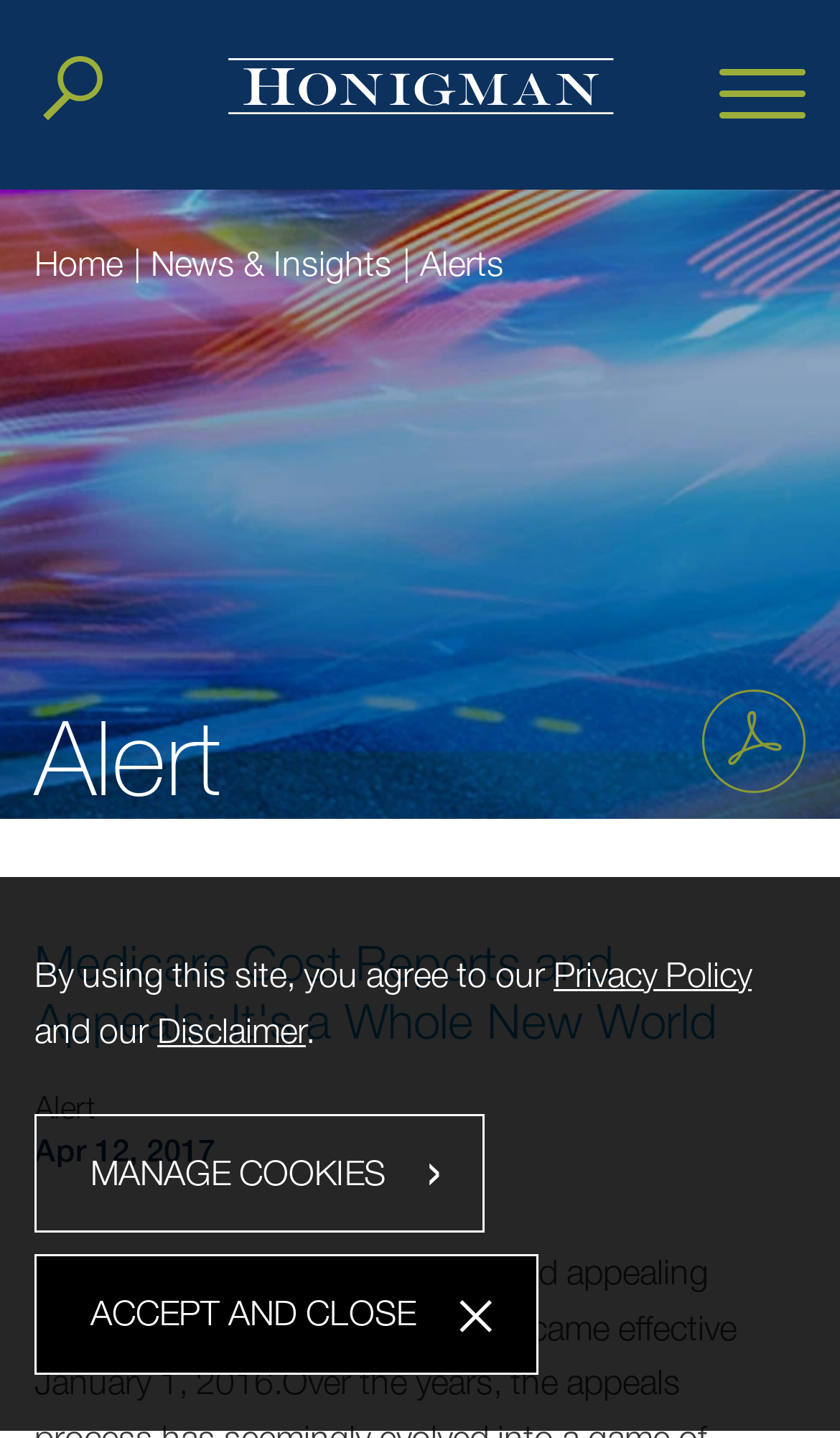Please identify the bounding box coordinates of the element's region that needs to be clicked to fulfill the following instruction: "jump to page". The bounding box coordinates should consist of four float numbers between 0 and 1, i.e., [left, top, right, bottom].

[0.638, 0.03, 0.962, 0.083]